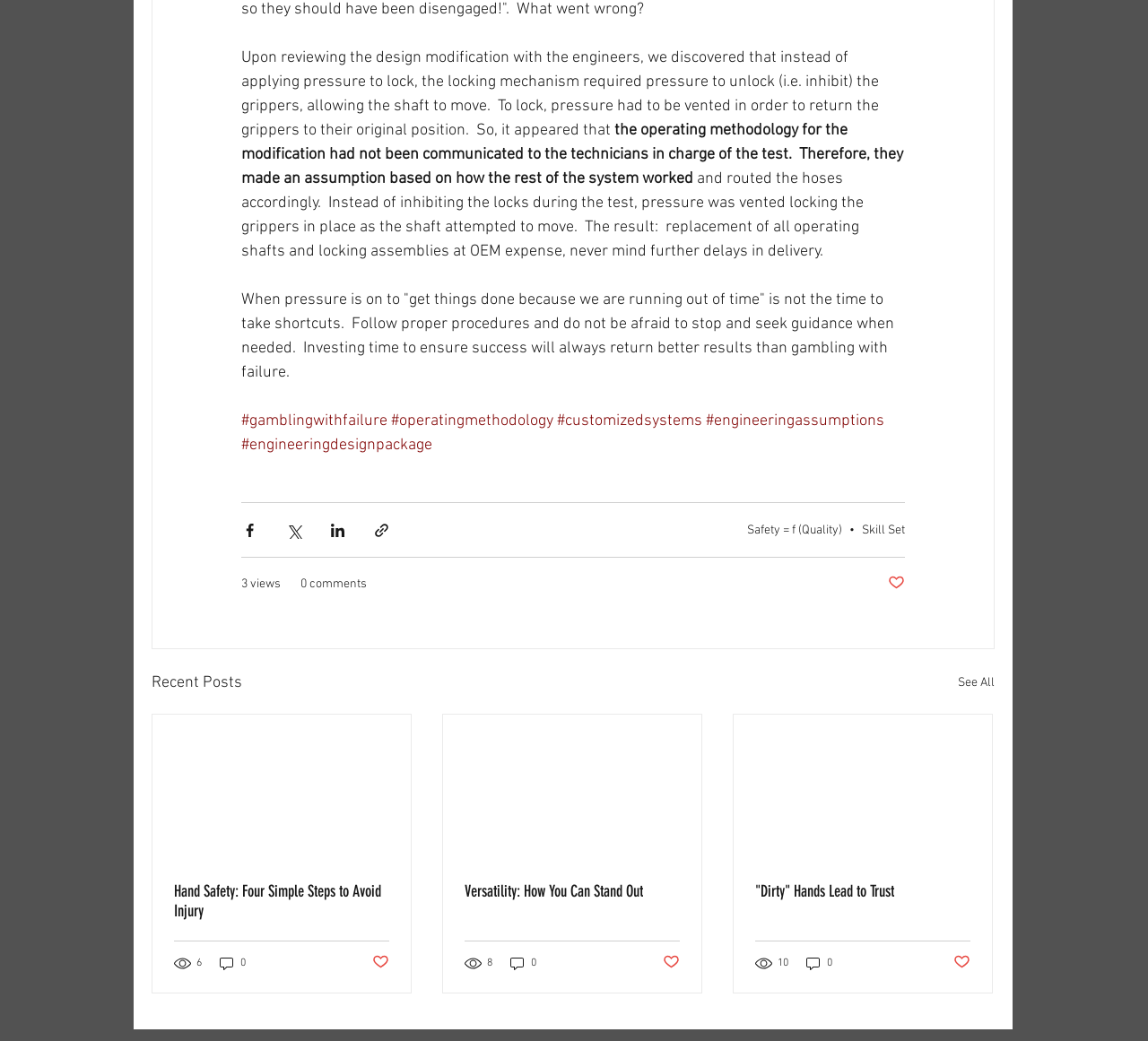What is the purpose of the buttons below each article?
Please provide a comprehensive answer based on the details in the screenshot.

The buttons below each article, such as 'Share via Facebook' and 'Post not marked as liked', are used to share the post on social media or to like the post, indicating that the user has read and appreciated the content.